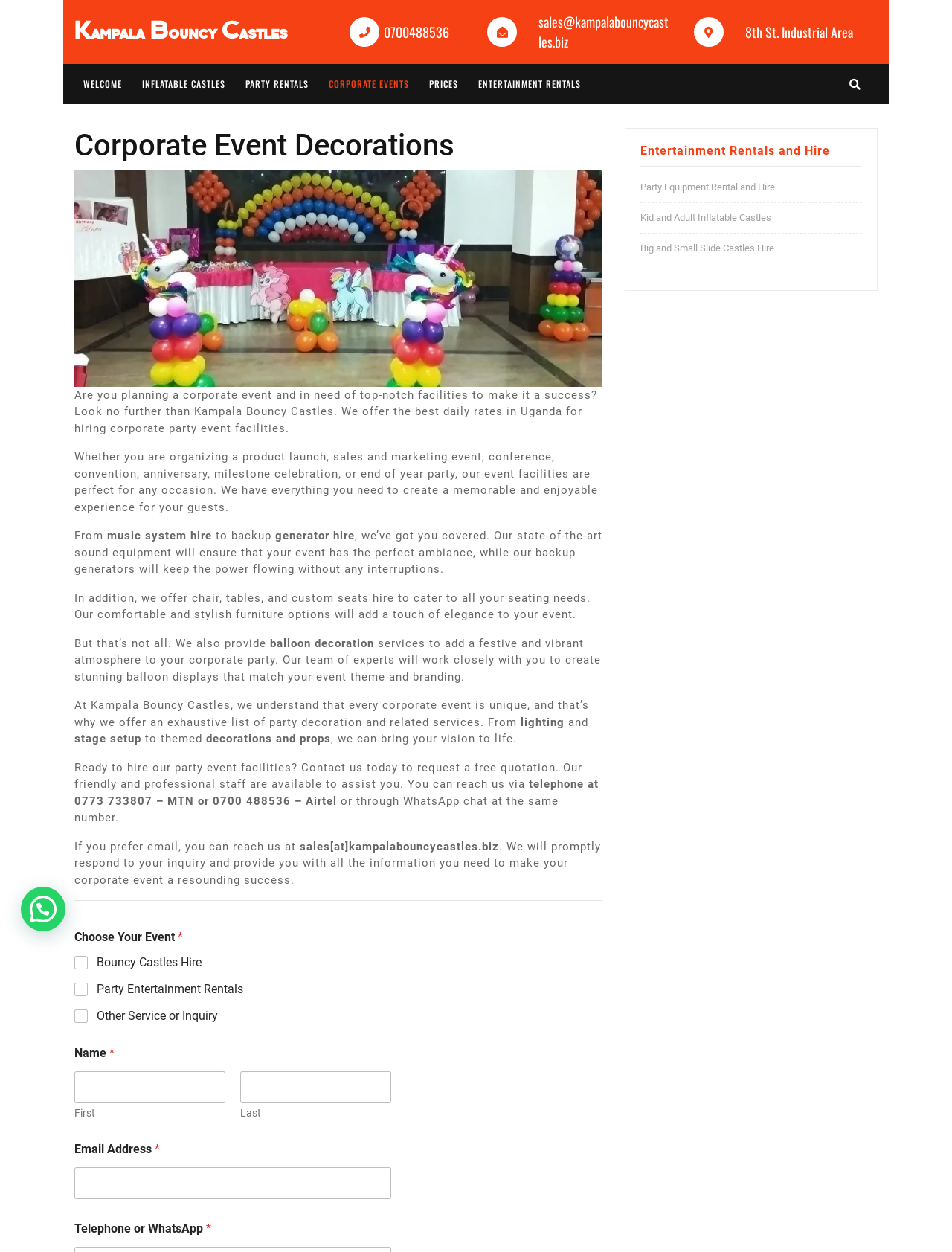Create an elaborate caption for the webpage.

This webpage is about Kampala Bouncy Castles, a company that specializes in corporate event decorations in Uganda. At the top of the page, there is a heading that reads "Kampala Bouncy Castles" and a navigation menu with links to different sections of the website, including "WELCOME", "INFLATABLE CASTLES", "PARTY RENTALS", "CORPORATE EVENTS", "PRICES", and "ENTERTAINMENT RENTALS".

Below the navigation menu, there is a section that highlights the company's expertise in creating memorable settings for corporate events. This section features a heading that reads "Corporate Event Decorations" and an image related to corporate event decorations. There is also a paragraph of text that describes the company's services, including the provision of top-notch facilities, music systems, backup generators, chair and table rentals, and balloon decorations.

The webpage also features a section that lists the various services offered by the company, including lighting, stage setup, themed decorations, and props. There is a call-to-action that encourages visitors to contact the company to request a free quotation.

In the middle of the page, there is a section that provides contact information, including phone numbers, WhatsApp chat, and email address. There is also a form that allows visitors to submit their inquiries or requests.

Towards the bottom of the page, there is a section that features a group of checkboxes that allow visitors to choose the type of event they are planning, including bouncy castles hire, party entertainment rentals, and other services or inquiries. There is also a section that asks for the visitor's name, email address, and telephone or WhatsApp number.

On the right side of the page, there is a section that features links to other pages on the website, including "Party Equipment Rental and Hire", "Kid and Adult Inflatable Castles", and "Big and Small Slide Castles Hire".